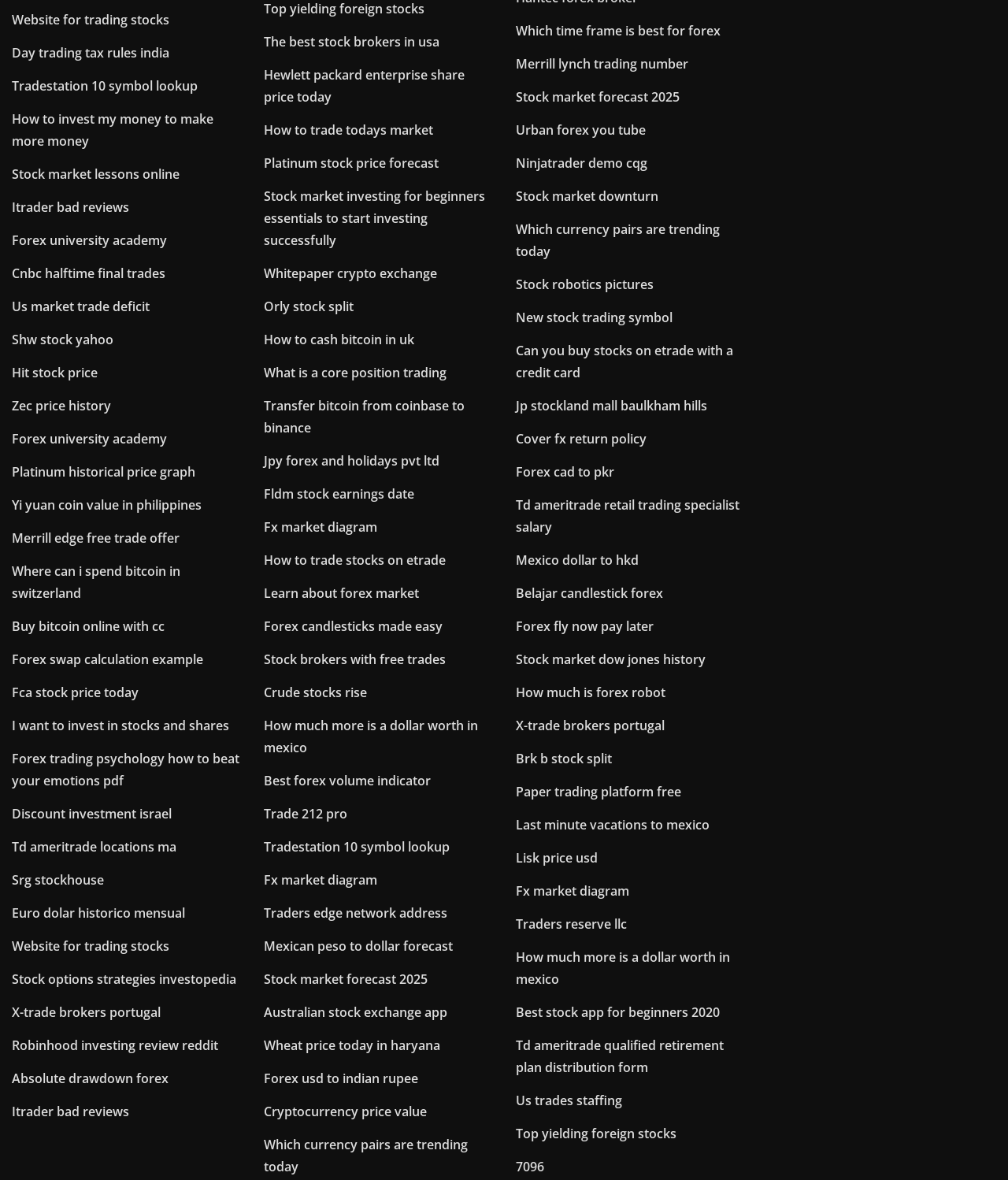Answer the following query concisely with a single word or phrase:
What is the topic of the webpage?

Stock market and trading